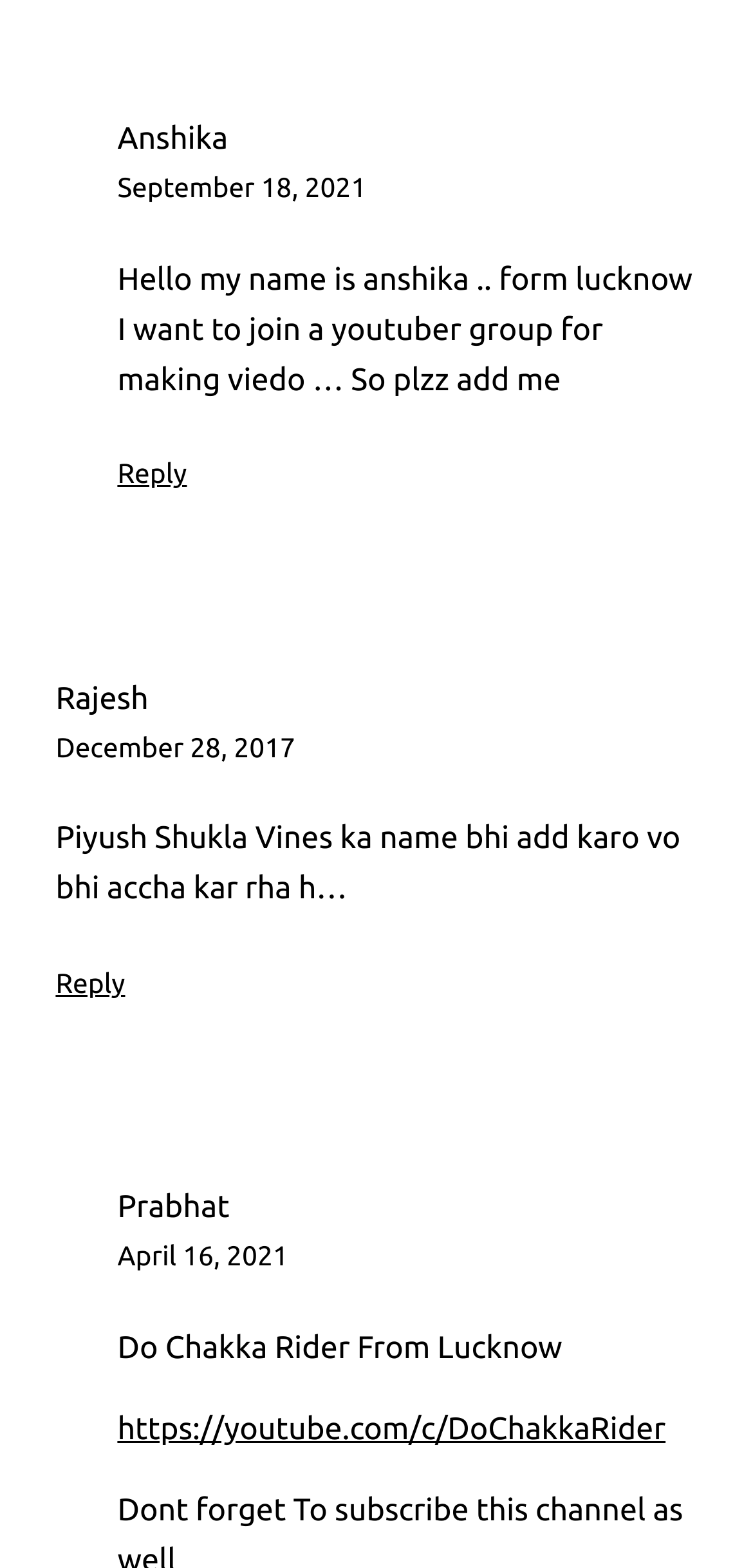Show the bounding box coordinates for the HTML element as described: "Anshika".

[0.156, 0.078, 0.303, 0.1]